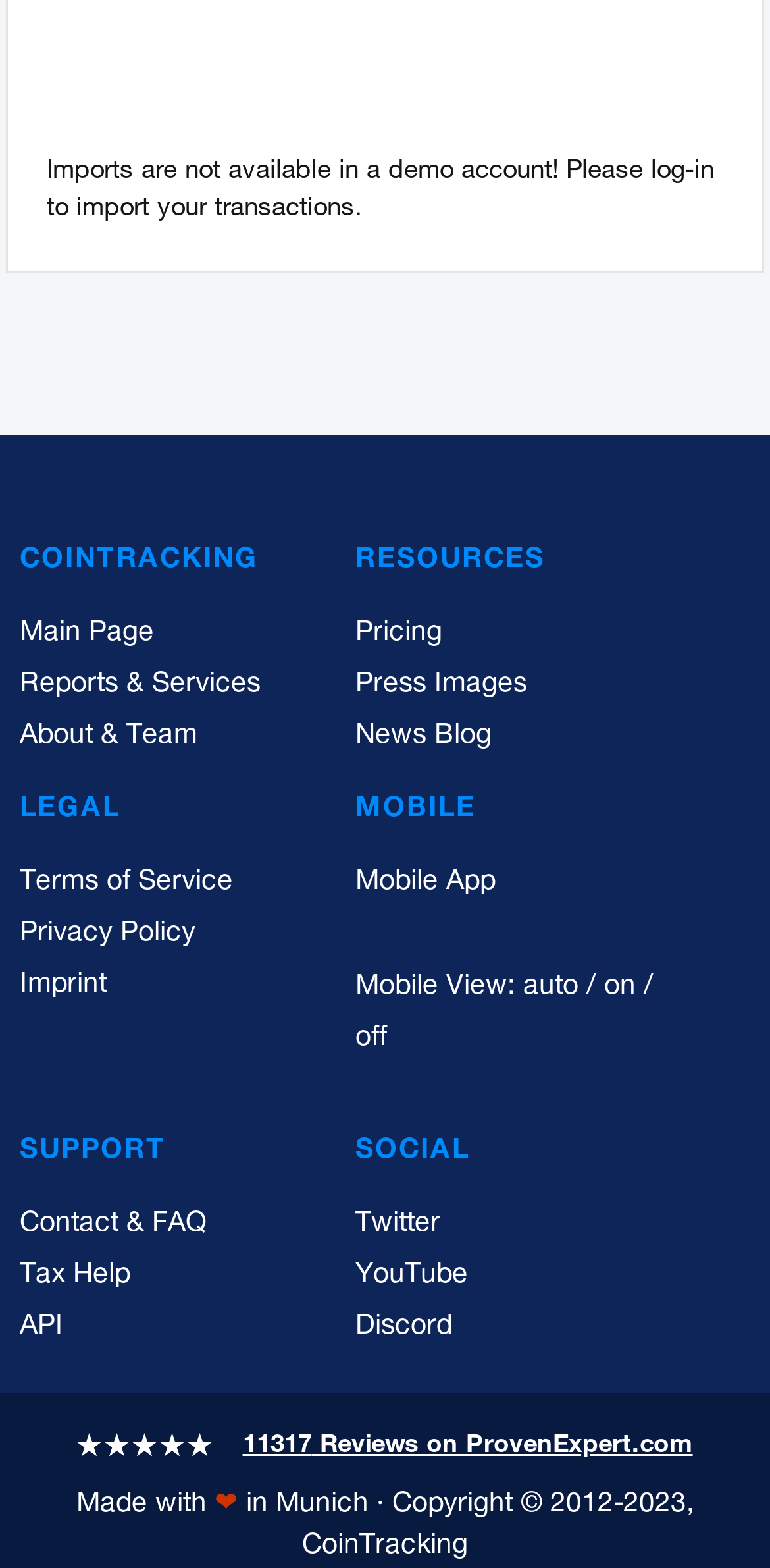Find the bounding box of the UI element described as: "Tax Help". The bounding box coordinates should be given as four float values between 0 and 1, i.e., [left, top, right, bottom].

[0.026, 0.798, 0.169, 0.831]